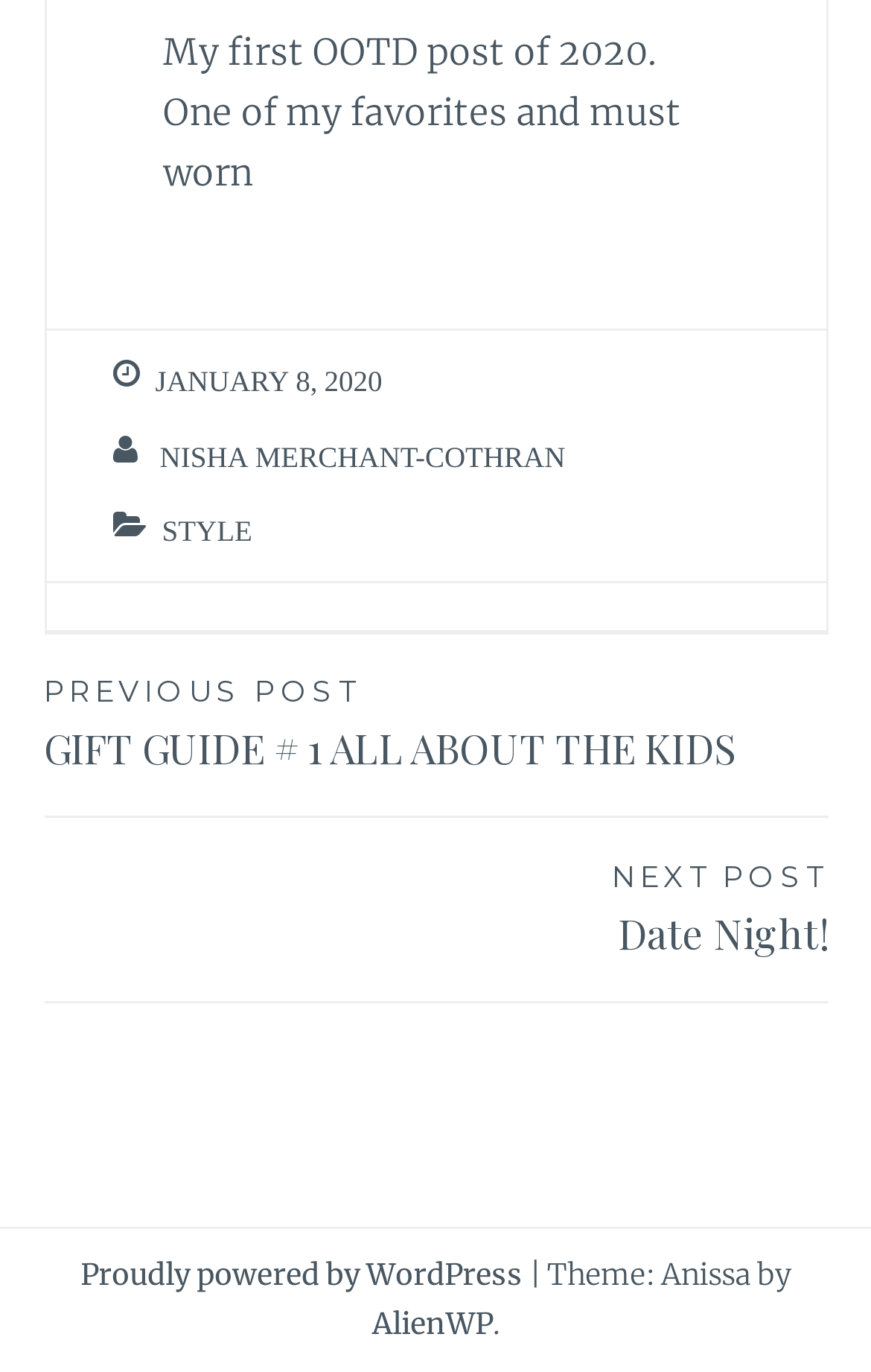Using the given description, provide the bounding box coordinates formatted as (top-left x, top-left y, bottom-right x, bottom-right y), with all values being floating point numbers between 0 and 1. Description: January 8, 2020

[0.178, 0.266, 0.439, 0.291]